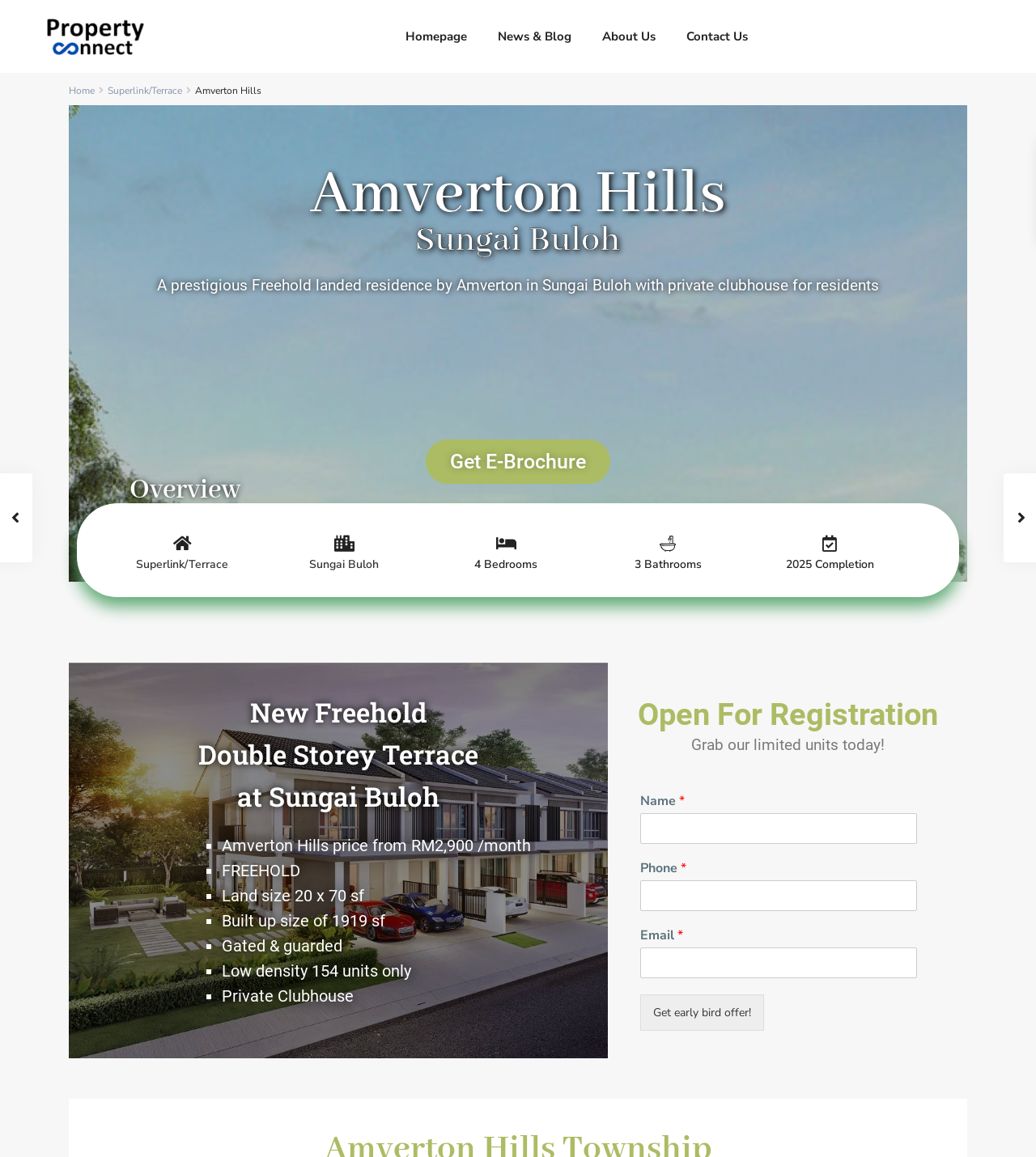What type of property is Amverton Hills?
Refer to the screenshot and respond with a concise word or phrase.

Landed township